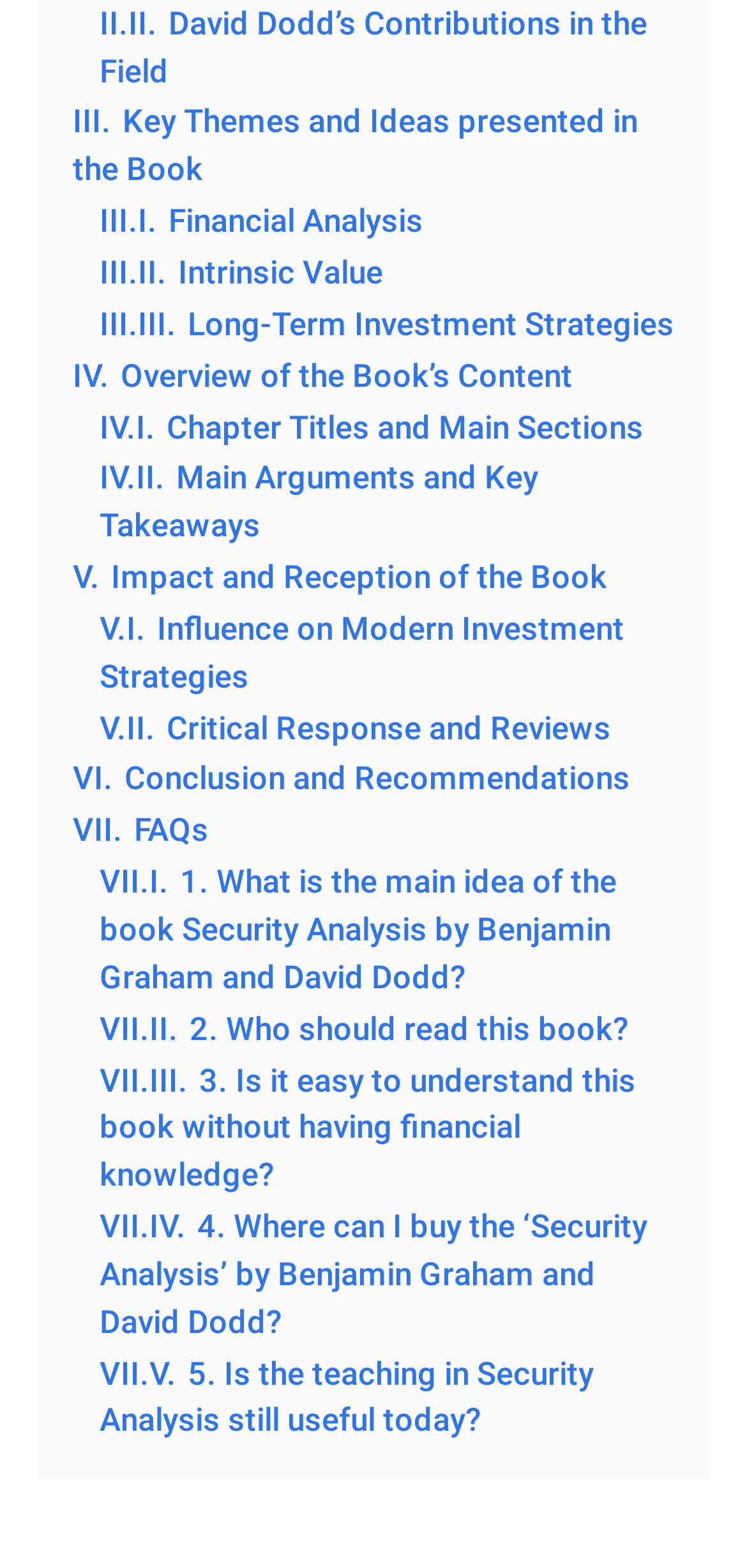How many FAQs are listed on this webpage?
Look at the image and respond with a one-word or short phrase answer.

5